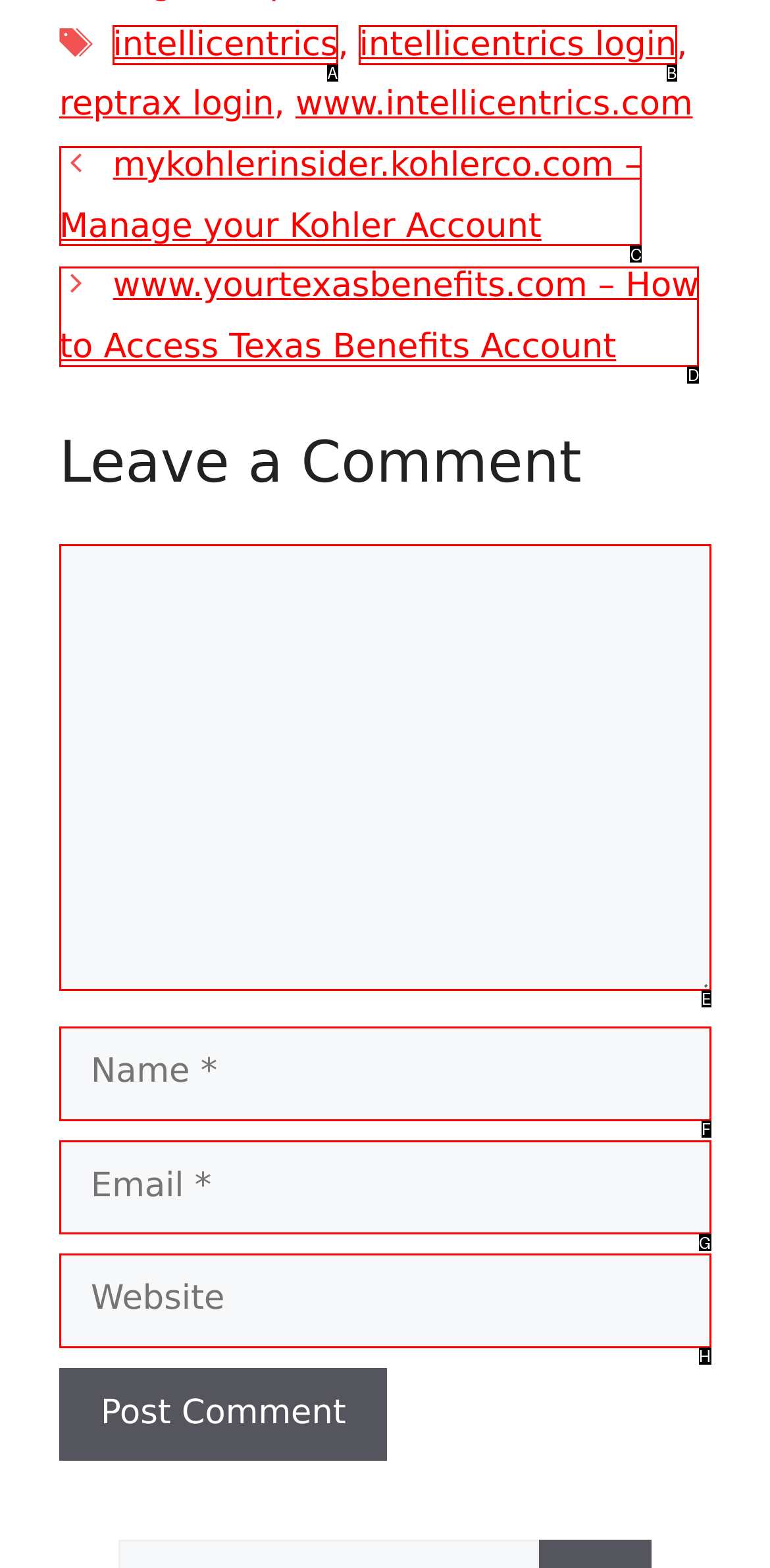Please provide the letter of the UI element that best fits the following description: parent_node: Comment name="comment"
Respond with the letter from the given choices only.

E